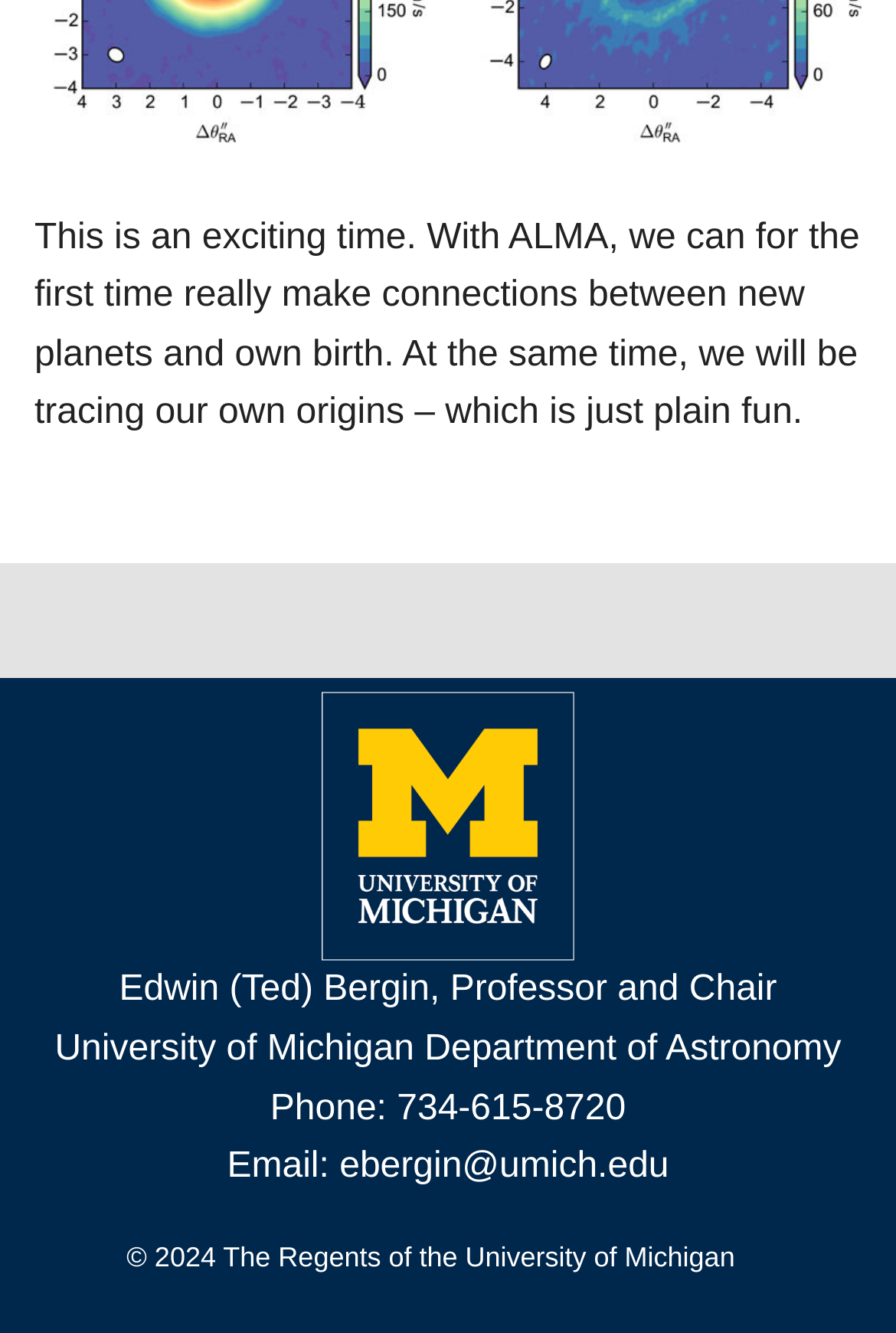Answer this question using a single word or a brief phrase:
What is the email address of the professor?

ebergin@umich.edu